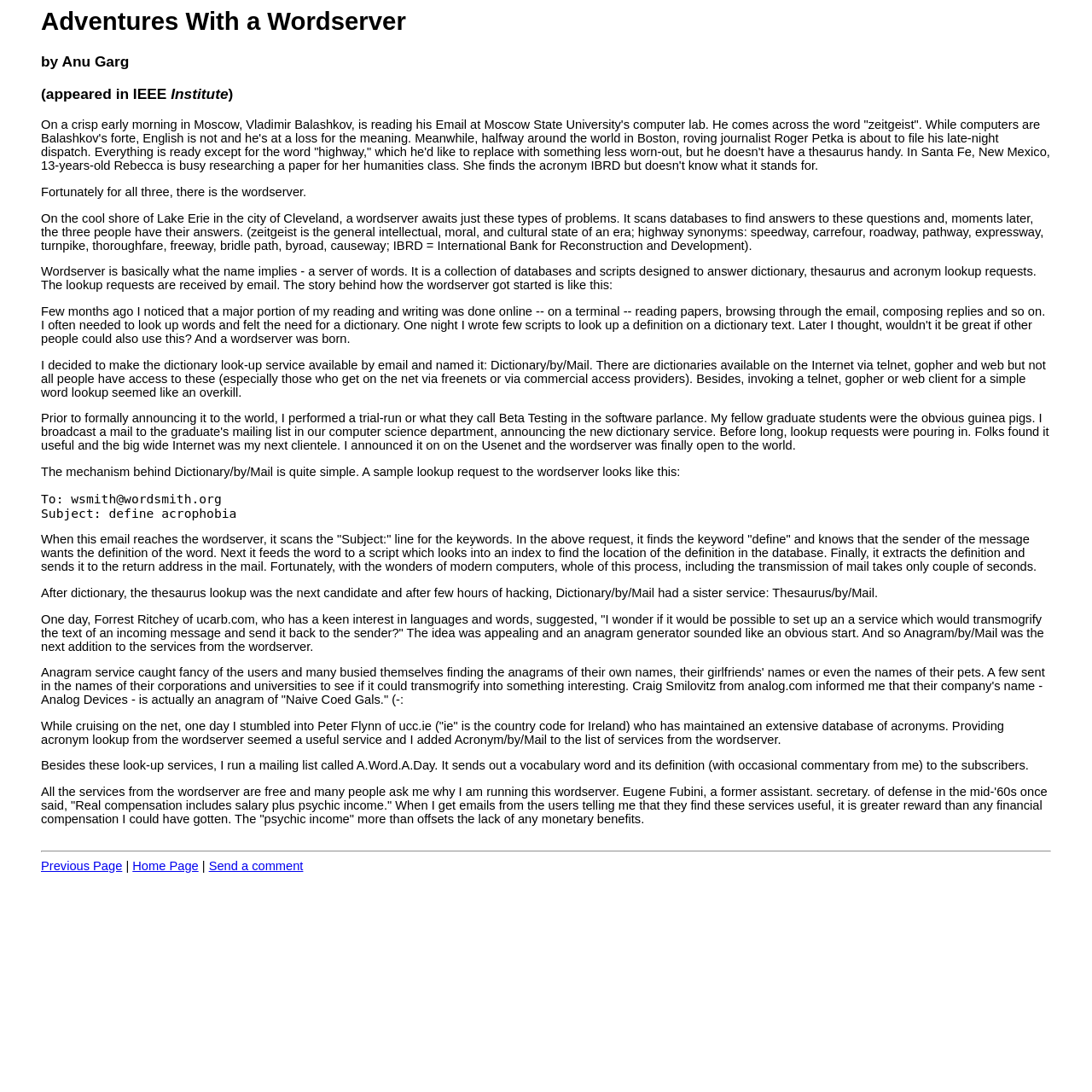What is the name of the mailing list run by the author?
Using the image as a reference, answer with just one word or a short phrase.

A.Word.A.Day